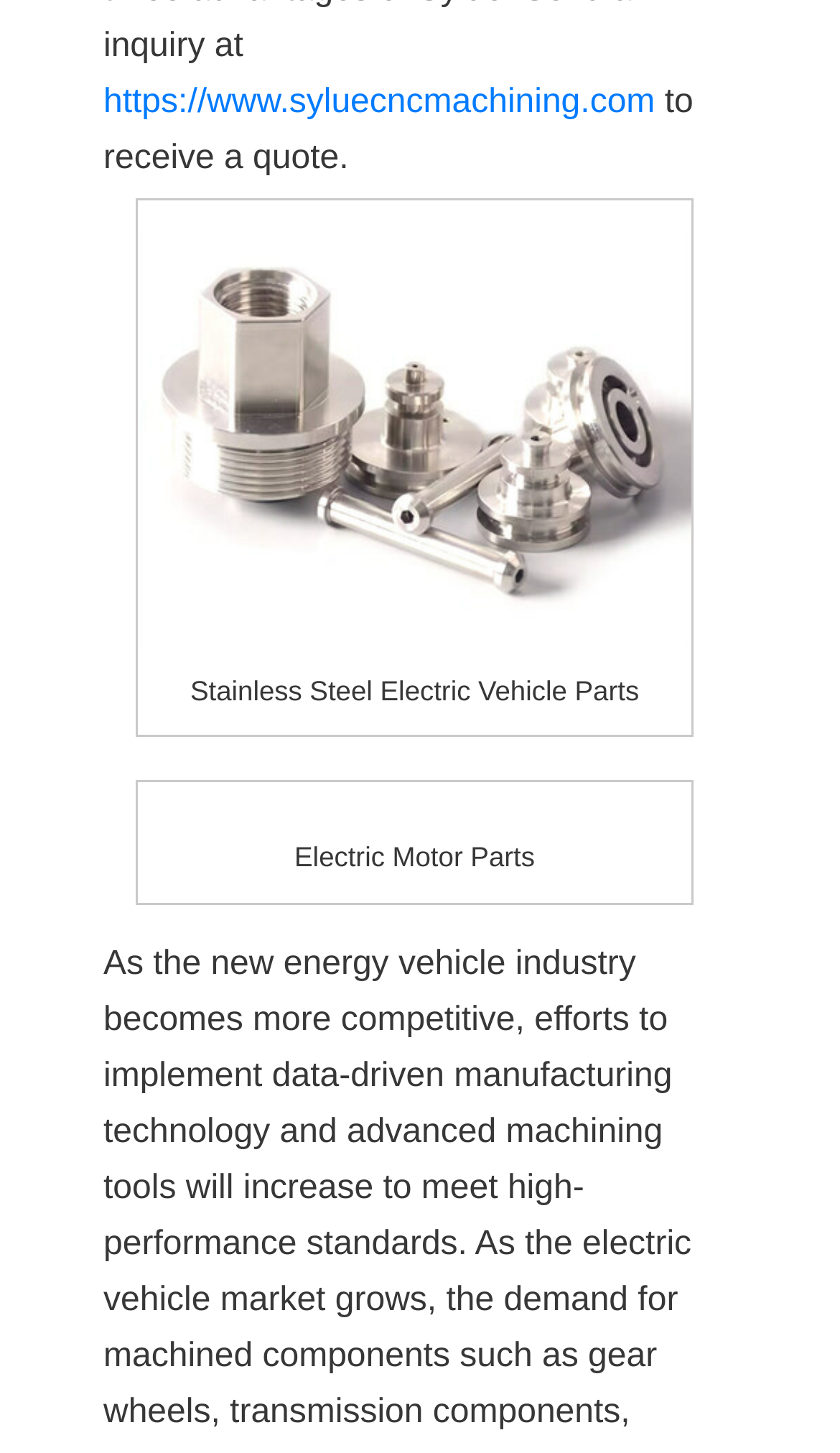Please answer the following question using a single word or phrase: 
How many figures are on the webpage?

2